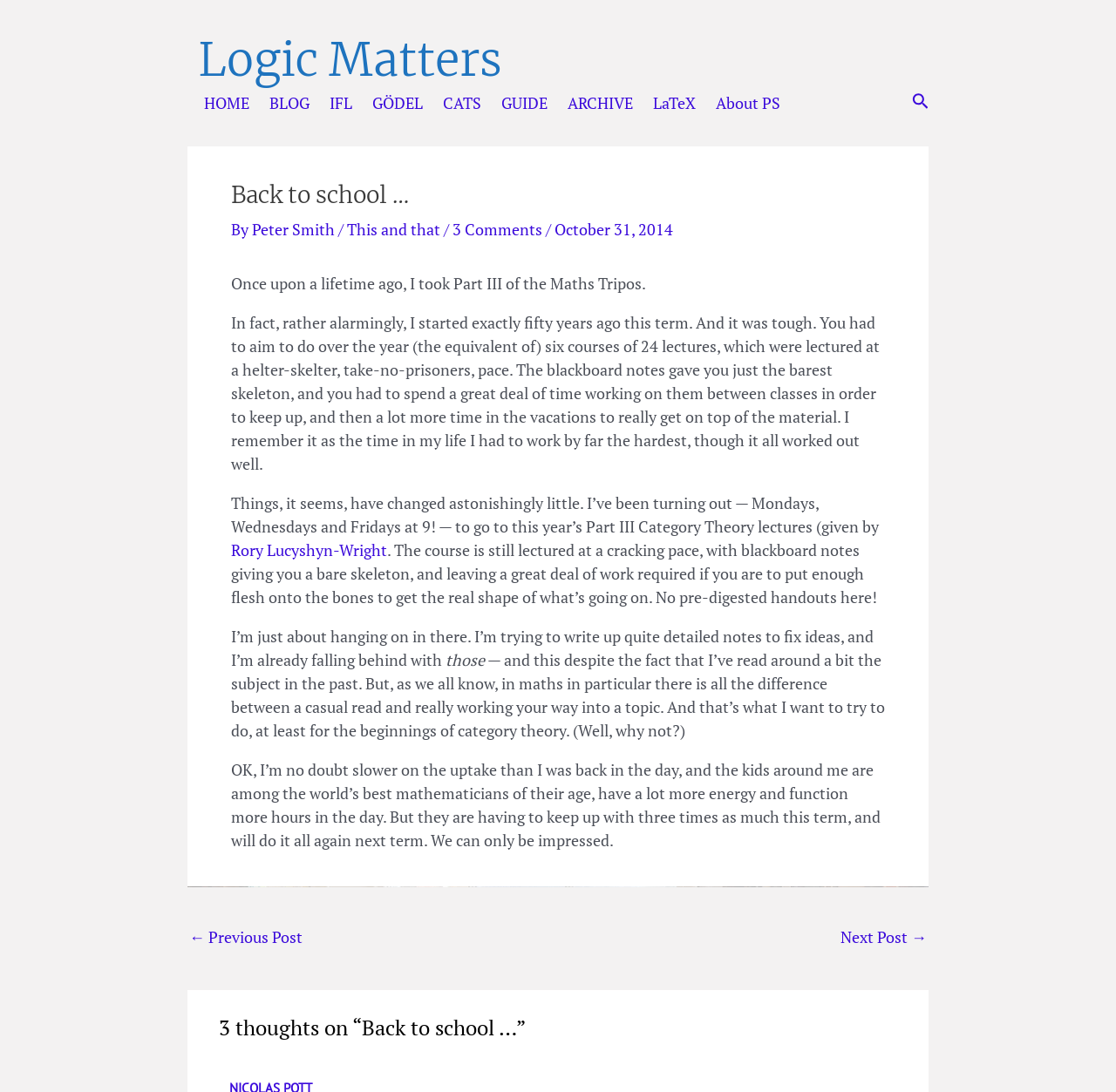What is the date of the article?
Give a detailed response to the question by analyzing the screenshot.

The date of the article can be found in the header section of the article, where it says 'October 31, 2014'. This is the date when the article was published.